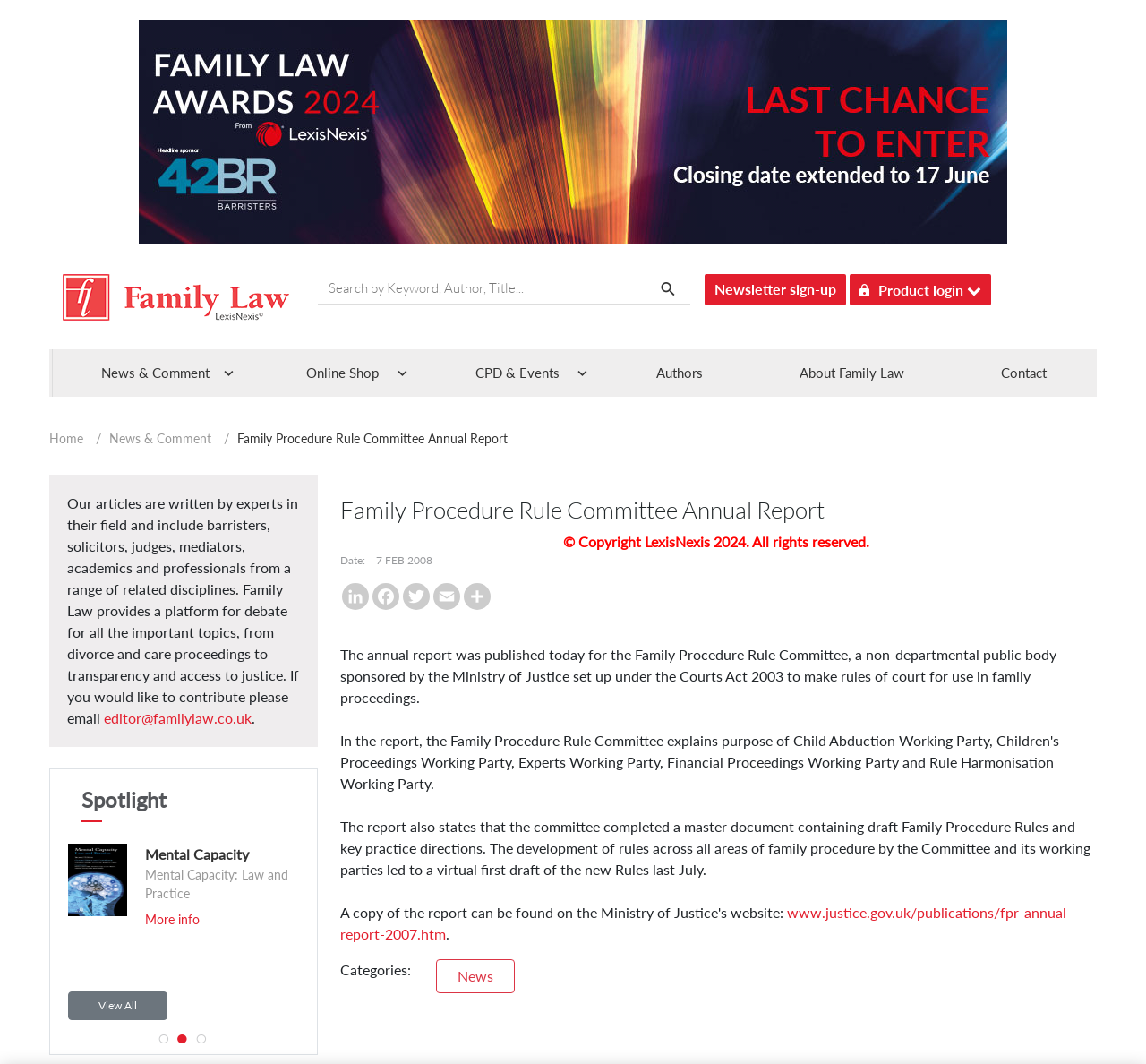Identify the webpage's primary heading and generate its text.

Family Procedure Rule Committee Annual Report